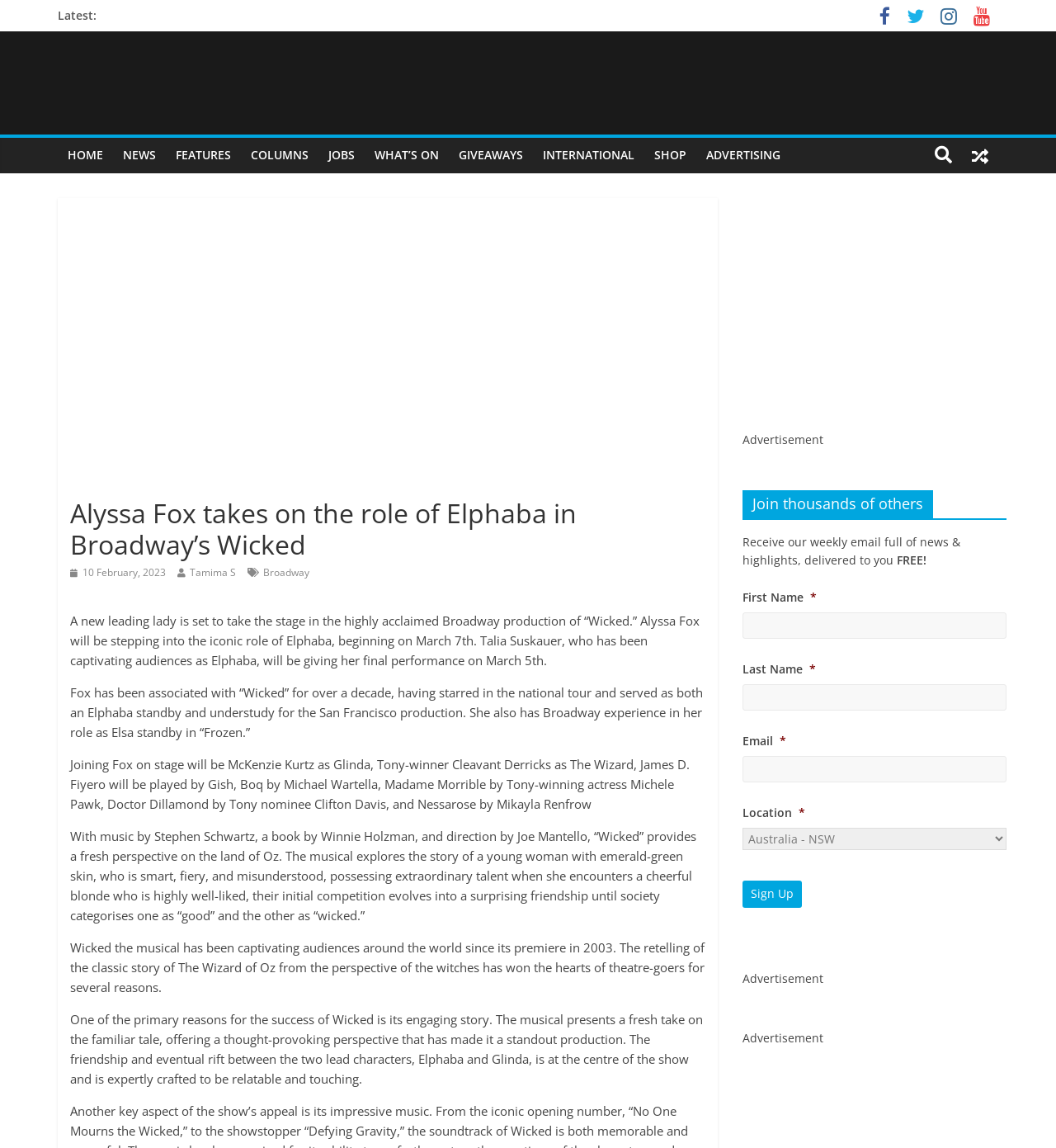Who is the composer of the music for the musical Wicked?
From the screenshot, provide a brief answer in one word or phrase.

Stephen Schwartz